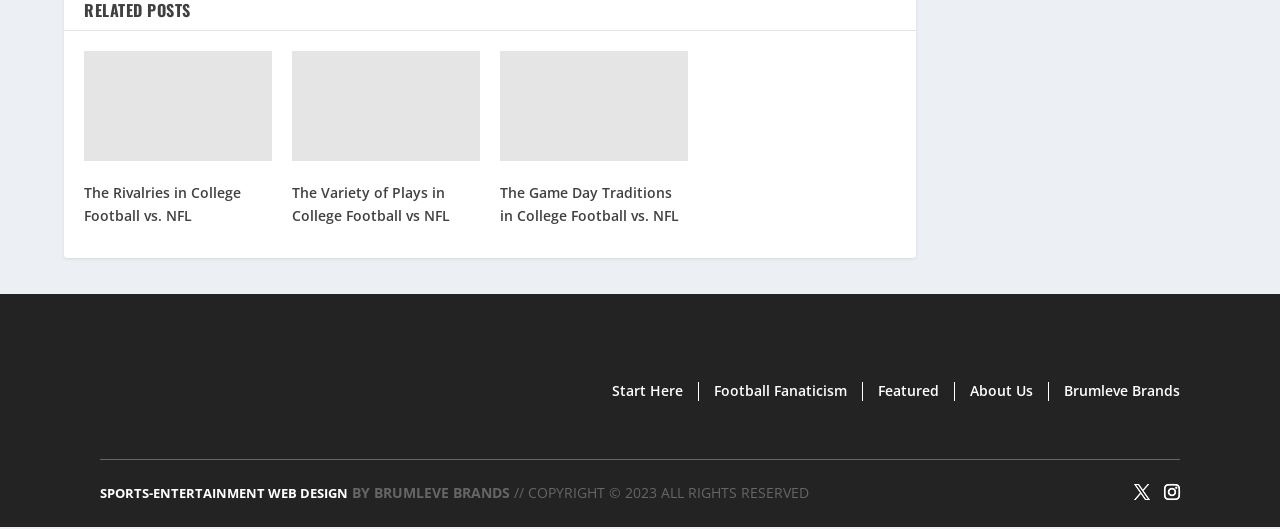How many social media links are there in the footer section?
Please provide a single word or phrase based on the screenshot.

2